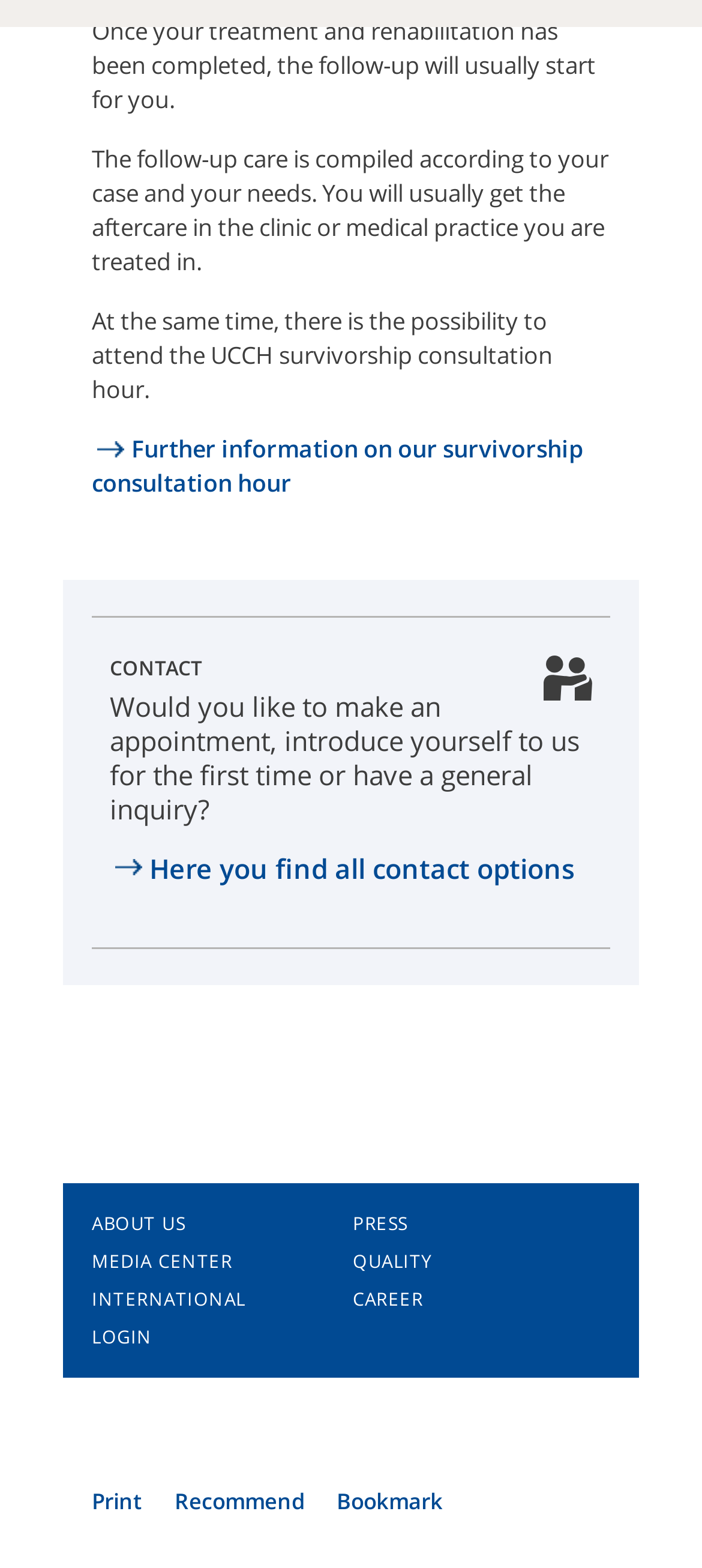Analyze the image and provide a detailed answer to the question: What are the main sections of the website?

The main sections of the website are About us, Press, Media Center, Quality, International, Career, and Login, which are accessible through the links at the bottom of the webpage.